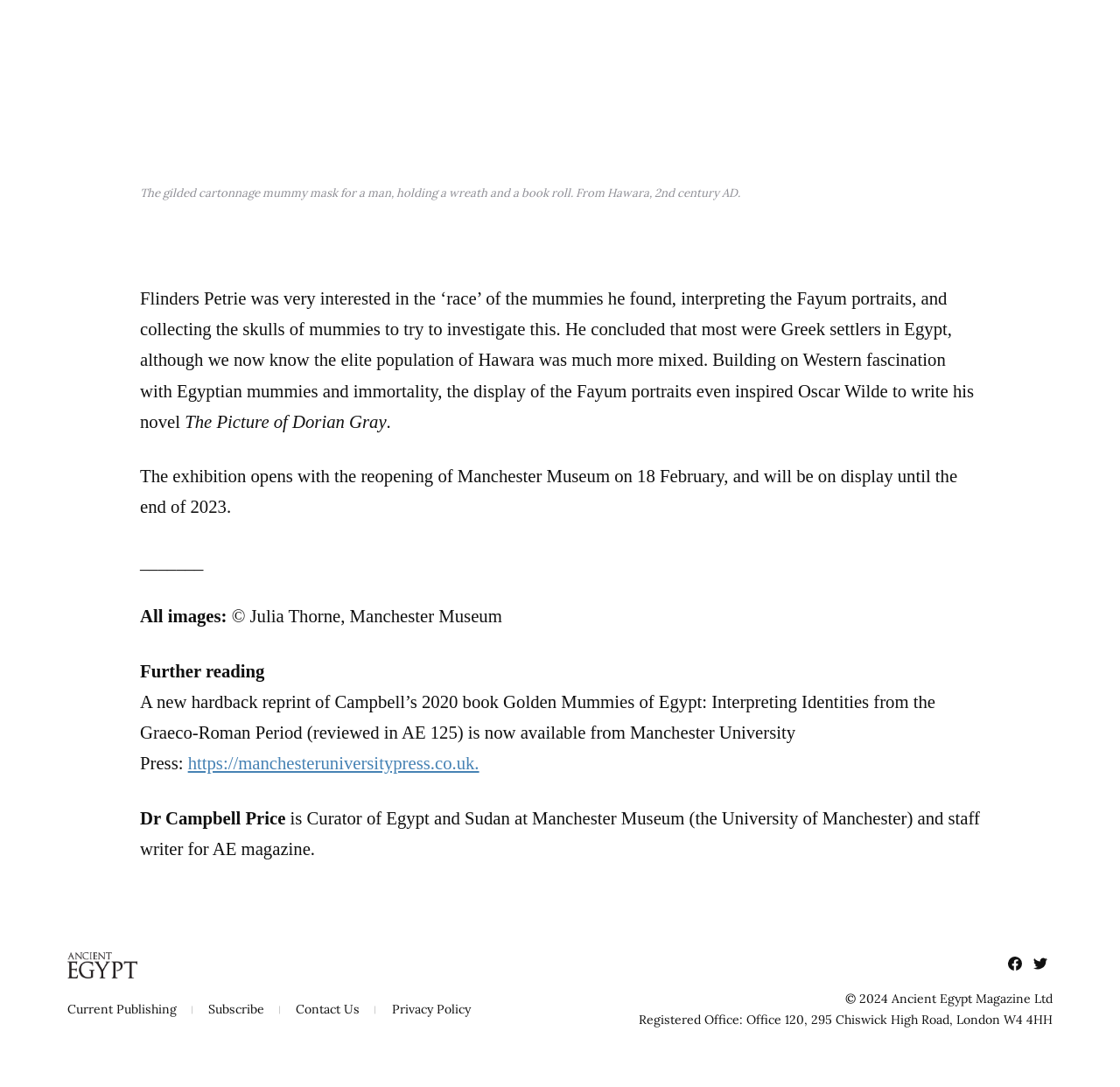Observe the image and answer the following question in detail: Who wrote the novel 'The Picture of Dorian Gray'?

The answer can be found in the text 'Building on Western fascination with Egyptian mummies and immortality, the display of the Fayum portraits even inspired Oscar Wilde to write his novel' which indicates that Oscar Wilde wrote the novel 'The Picture of Dorian Gray'.